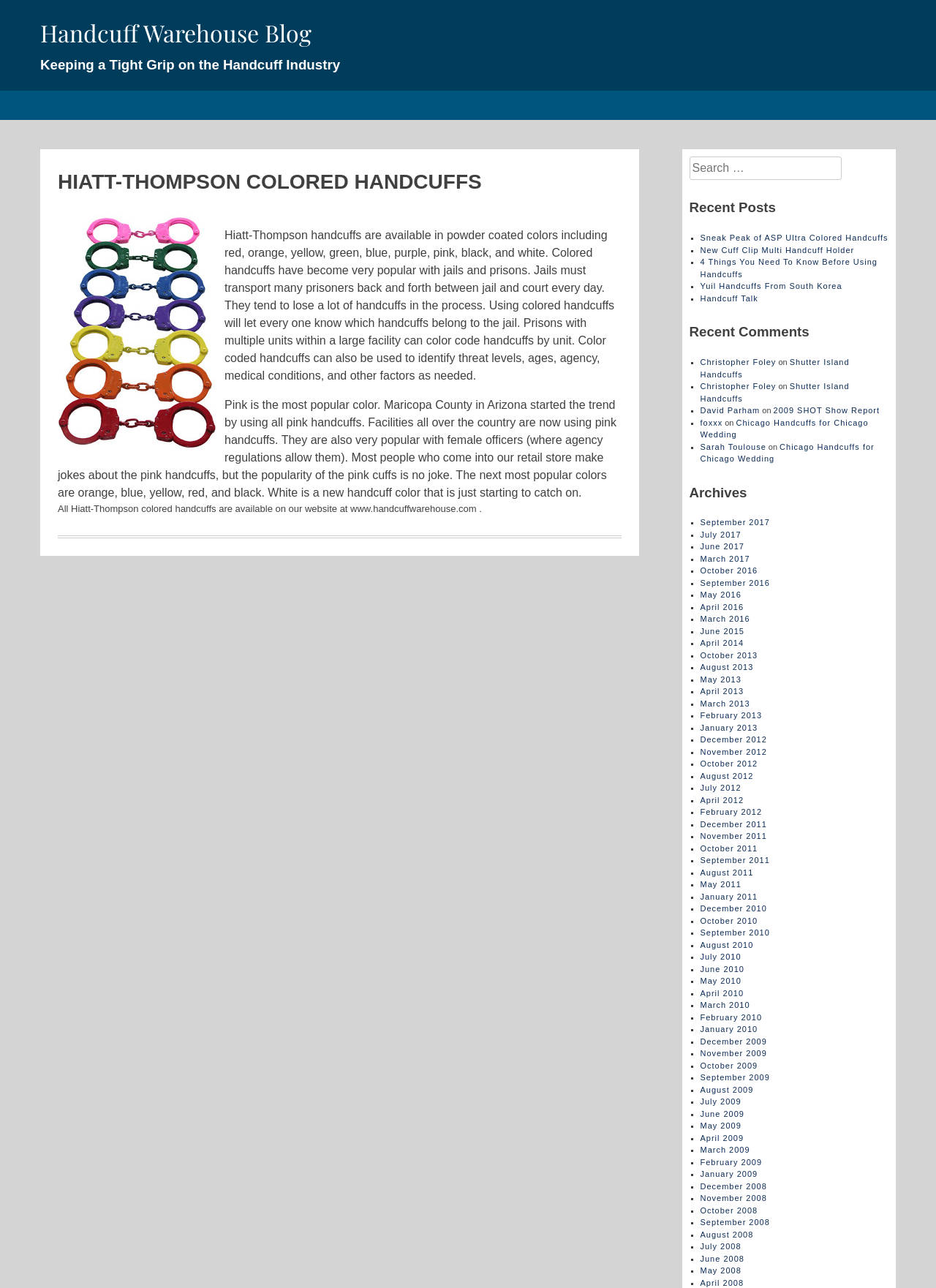Locate the UI element described as follows: "Handcuff Warehouse Blog". Return the bounding box coordinates as four float numbers between 0 and 1 in the order [left, top, right, bottom].

[0.043, 0.013, 0.333, 0.038]